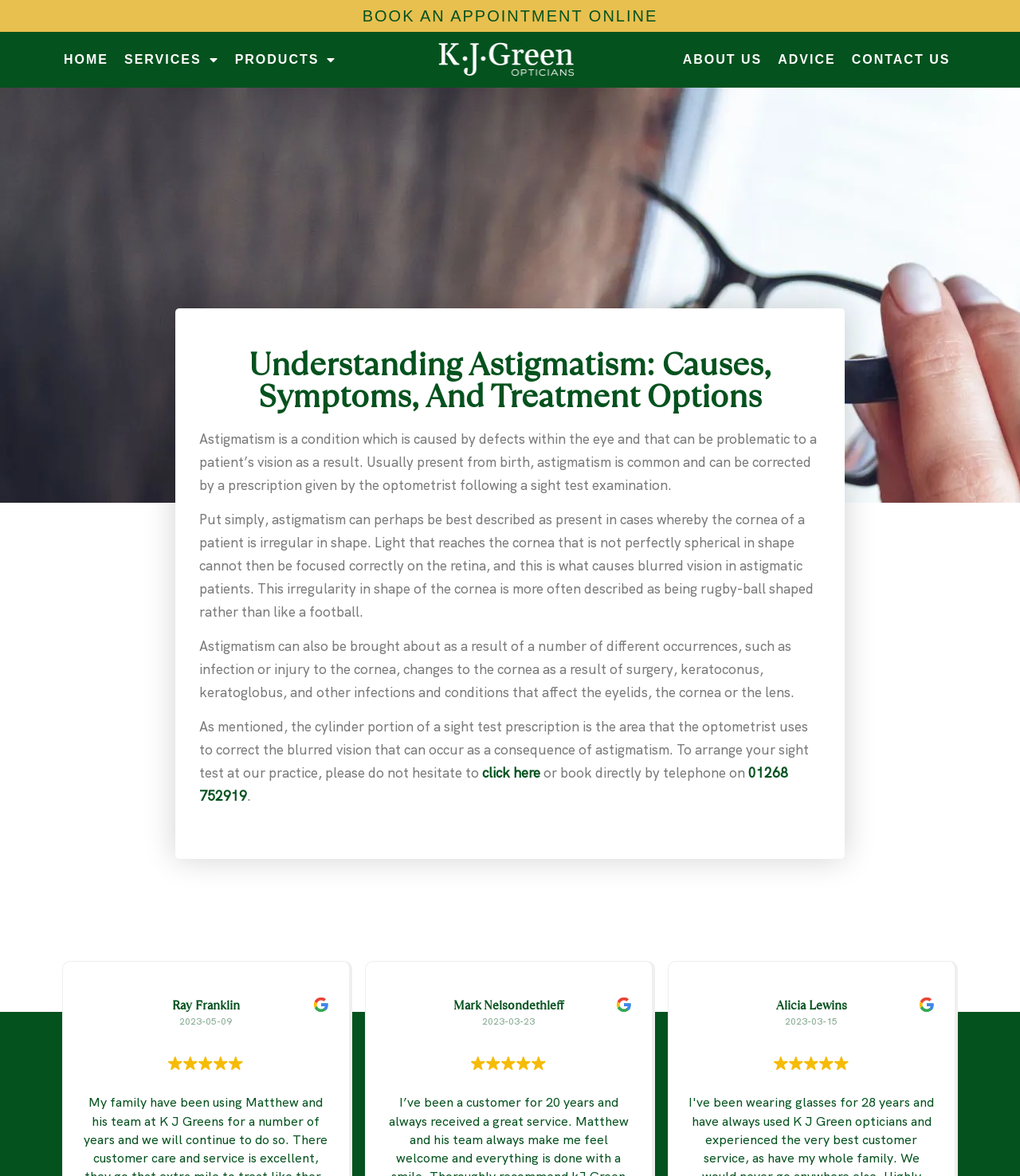Determine the coordinates of the bounding box that should be clicked to complete the instruction: "Book an appointment online". The coordinates should be represented by four float numbers between 0 and 1: [left, top, right, bottom].

[0.355, 0.006, 0.645, 0.021]